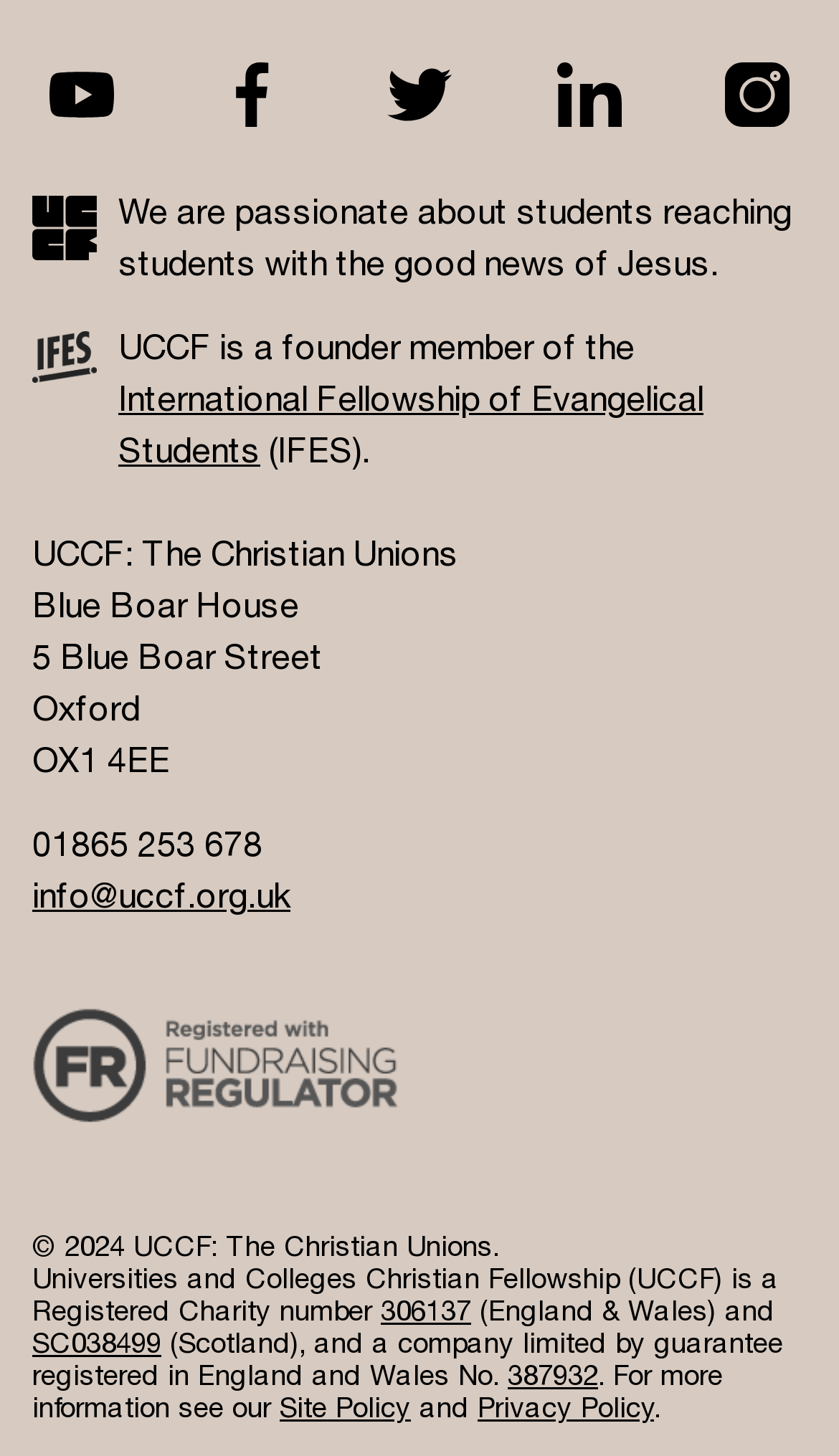Using the information in the image, give a comprehensive answer to the question: 
What is the phone number of the organization?

The phone number of the organization can be found in the StaticText element with the text '01865 253 678' at coordinates [0.038, 0.565, 0.313, 0.593].